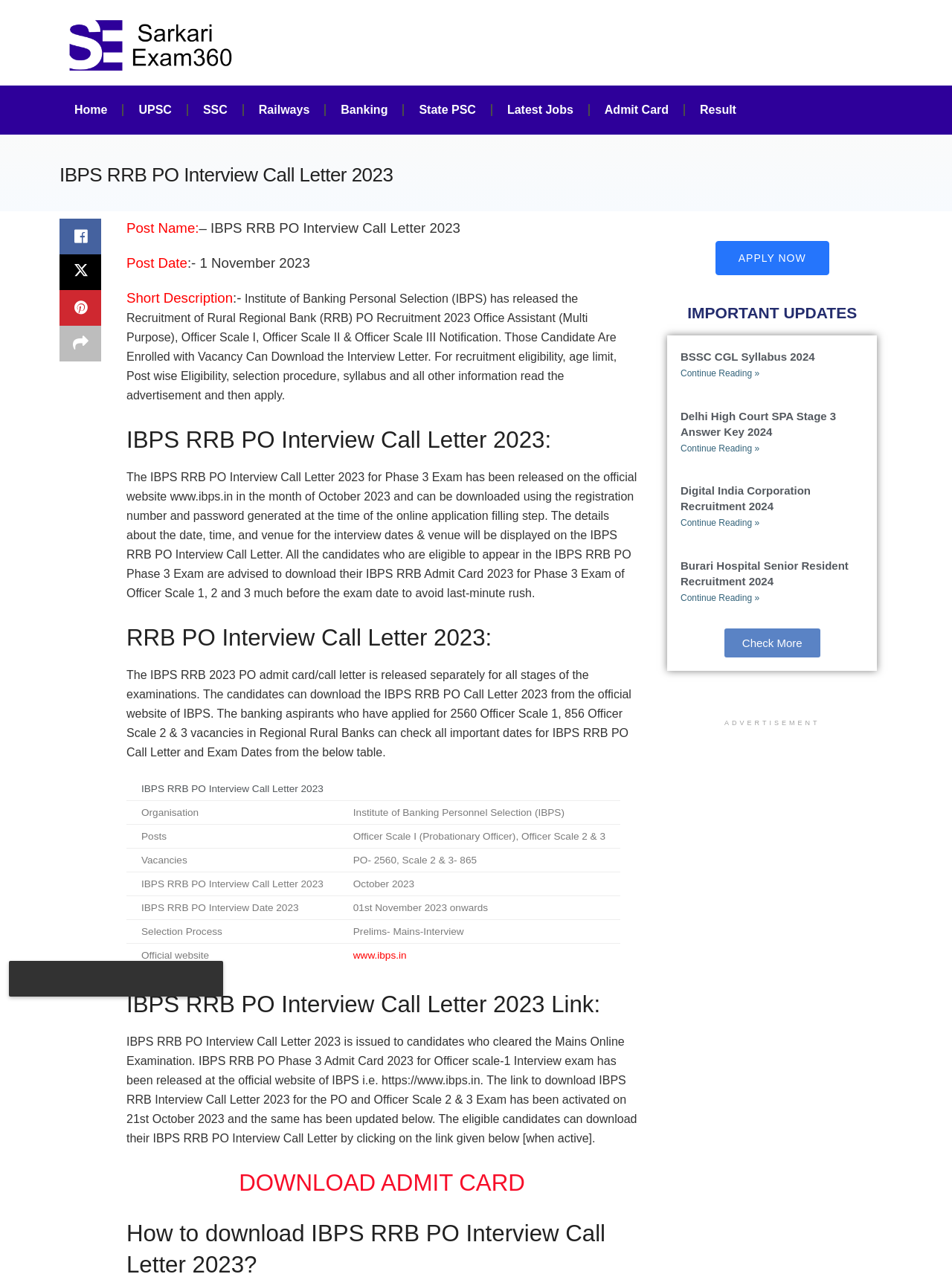Give a complete and precise description of the webpage's appearance.

The webpage is about the IBPS RRB PO Interview Call Letter 2023. At the top, there is a logo and a navigation menu with links to various sections such as Home, UPSC, SSC, Railways, Banking, State PSC, Latest Jobs, Admit Card, and Result. 

Below the navigation menu, there is a heading that reads "IBPS RRB PO Interview Call Letter 2023" followed by a brief description of the recruitment process. The description mentions that the Institute of Banking Personnel Selection (IBPS) has released the recruitment notification for Rural Regional Bank (RRB) PO Recruitment 2023, including Office Assistant (Multi-Purpose), Officer Scale I, Officer Scale II, and Officer Scale III.

Further down, there are three sections of text that provide more information about the IBPS RRB PO Interview Call Letter 2023. The first section explains how to download the interview letter, while the second section provides details about the exam dates and venue. The third section discusses the selection process and official website.

There is also a table that displays important dates and information related to the IBPS RRB PO Call Letter and Exam Dates. The table has columns for Organisation, Posts, Vacancies, IBPS RRB PO Interview Call Letter 2023, IBPS RRB PO Interview Date 2023, Selection Process, and Official website.

Additionally, there are links to download the admit card and a heading that reads "DOWNLOAD ADMIT CARD". There is also a button that says "APPLY NOW" and a section titled "IMPORTANT UPDATES" that lists three articles with links to read more about BSSC CGL Syllabus 2024, Delhi High Court SPA Stage 3 Answer Key 2024, and Digital India Corporation Recruitment 2024.